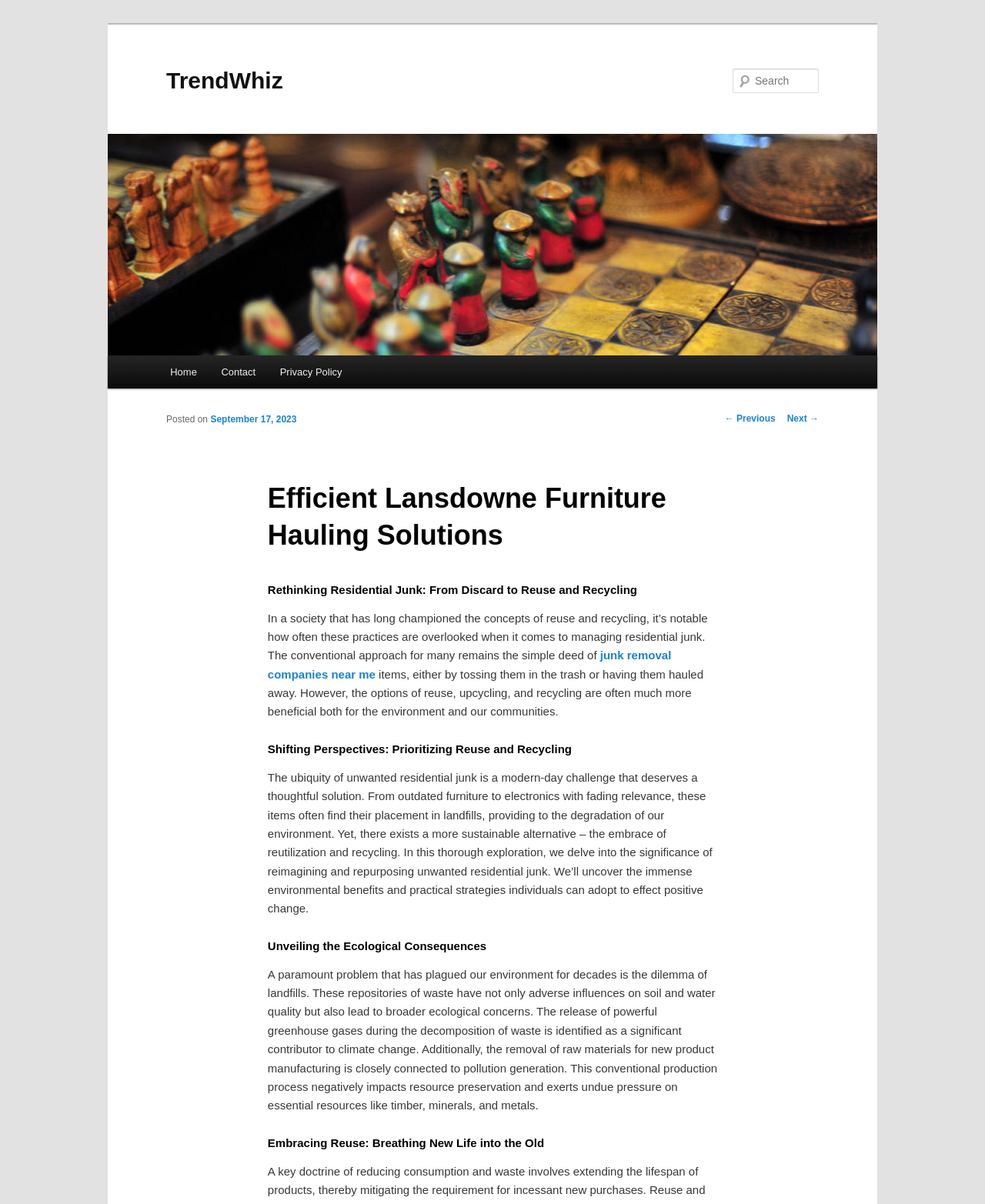Can you pinpoint the bounding box coordinates for the clickable element required for this instruction: "Check the previous post"? The coordinates should be four float numbers between 0 and 1, i.e., [left, top, right, bottom].

[0.736, 0.343, 0.787, 0.352]